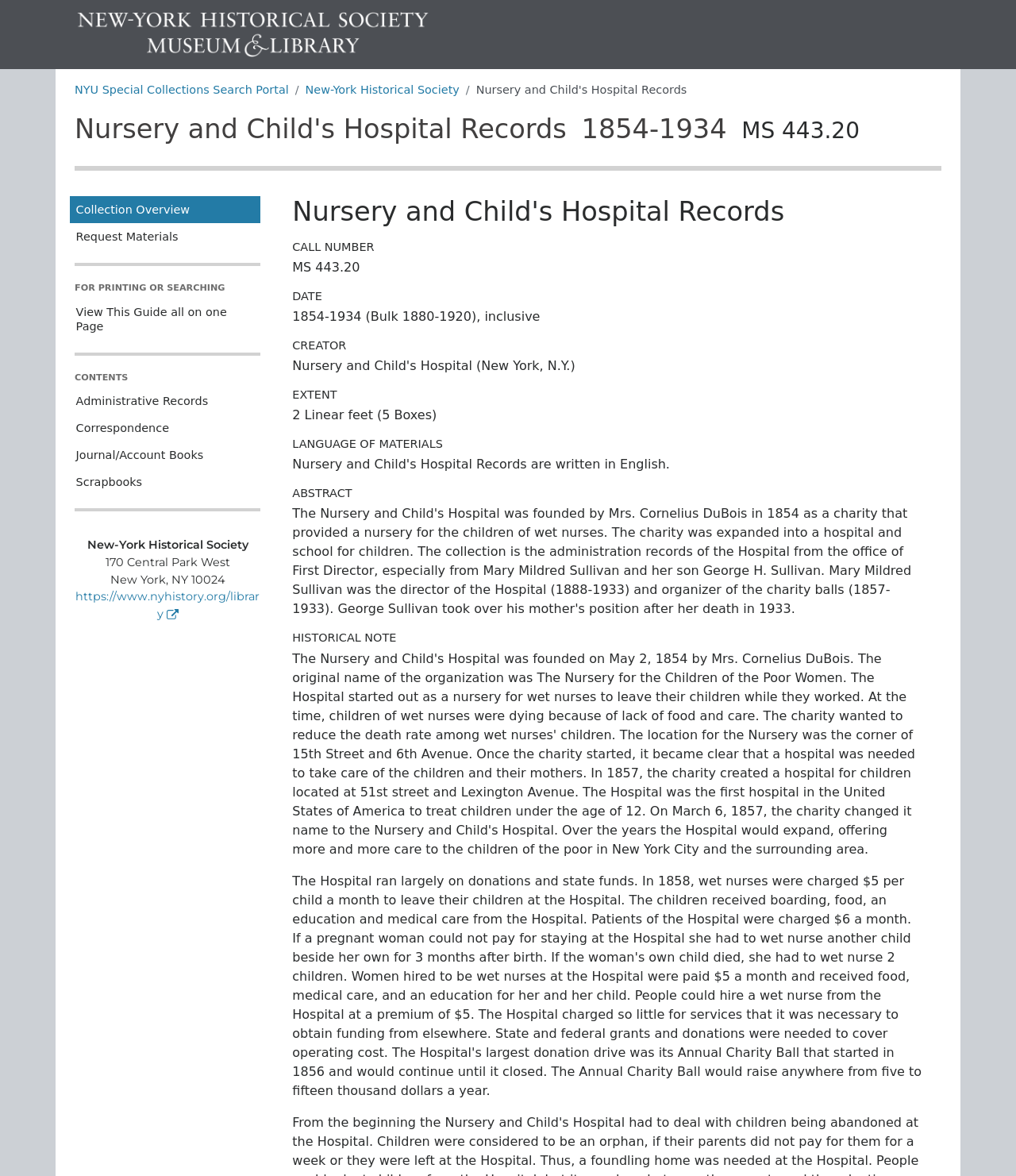What is the call number of the records?
Can you give a detailed and elaborate answer to the question?

I found the answer by looking at the heading 'CALL NUMBER' and the static text 'MS 443.20' which is located below it, indicating that the call number of the records is 'MS 443.20'.